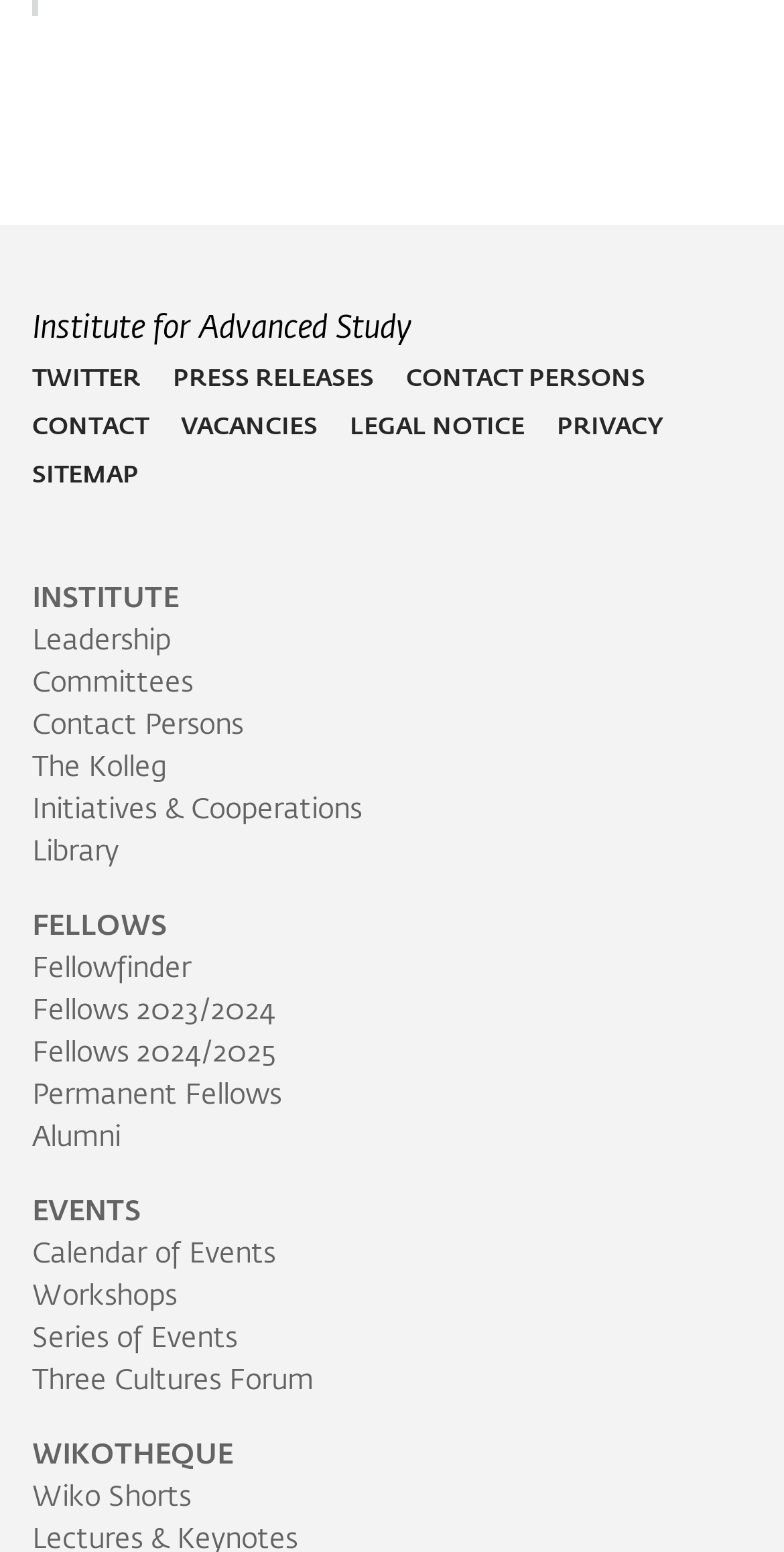Find and indicate the bounding box coordinates of the region you should select to follow the given instruction: "visit the second link".

None